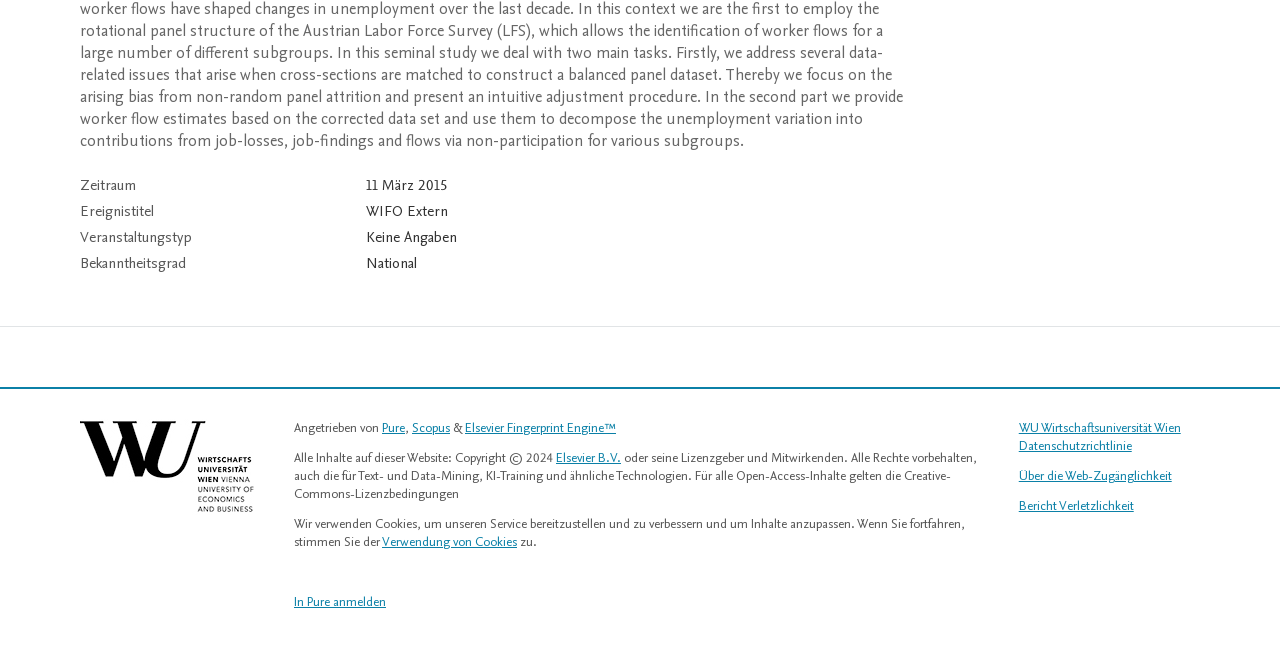Determine the bounding box for the UI element as described: "Elsevier B.V.". The coordinates should be represented as four float numbers between 0 and 1, formatted as [left, top, right, bottom].

[0.434, 0.687, 0.485, 0.714]